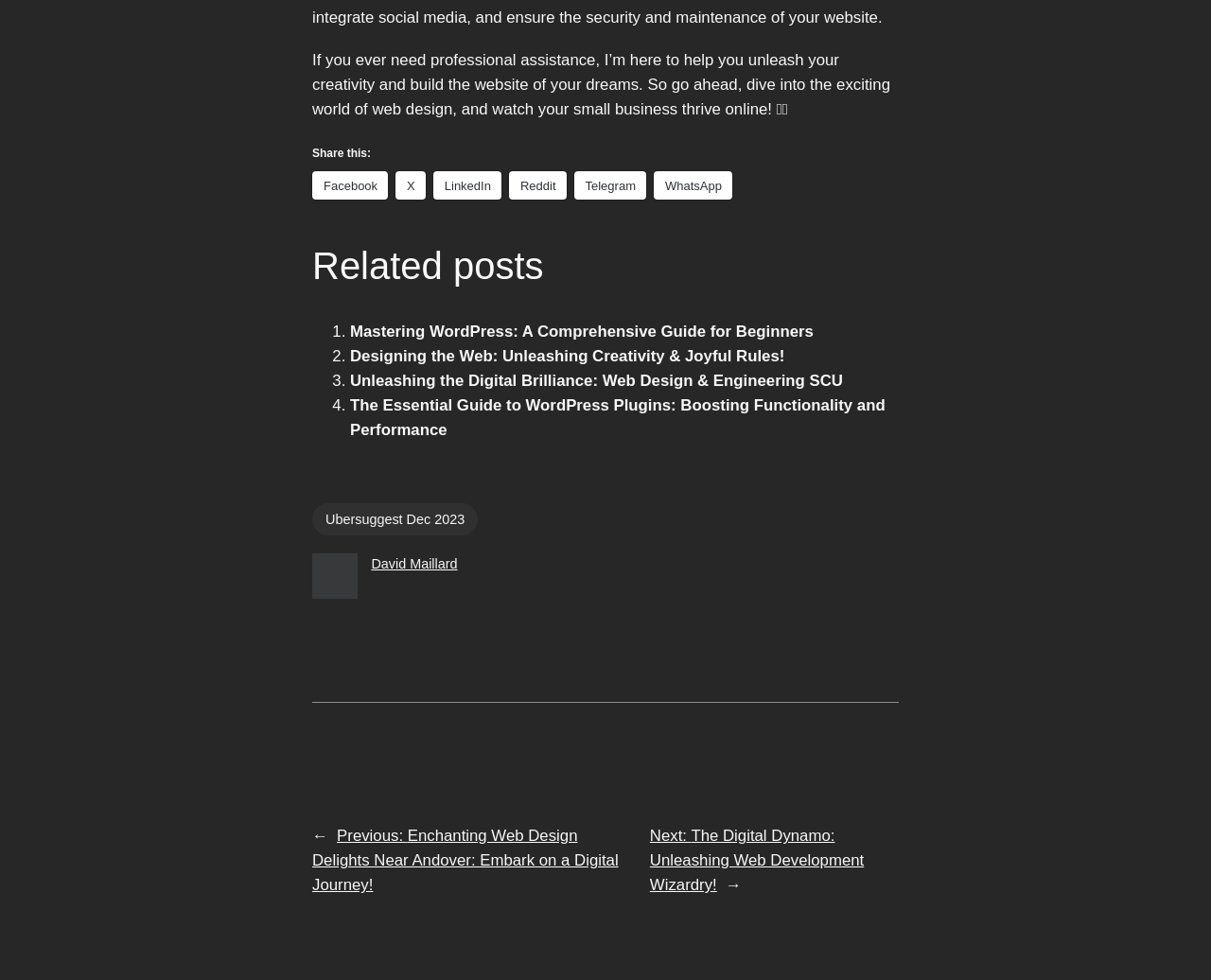Please determine the bounding box coordinates of the element's region to click for the following instruction: "Check out Ubersuggest Dec 2023".

[0.258, 0.513, 0.395, 0.547]